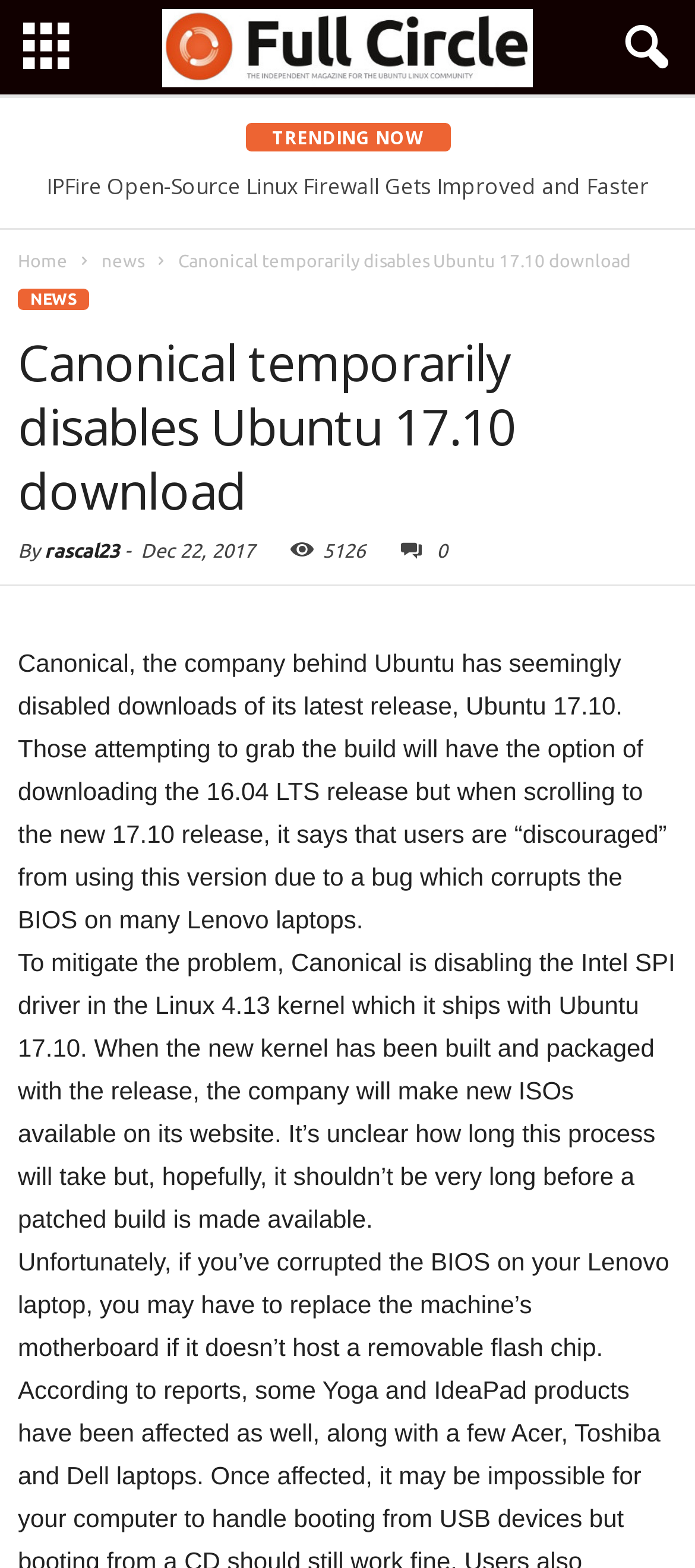Reply to the question with a single word or phrase:
What is the name of the magazine?

Full Circle Magazine